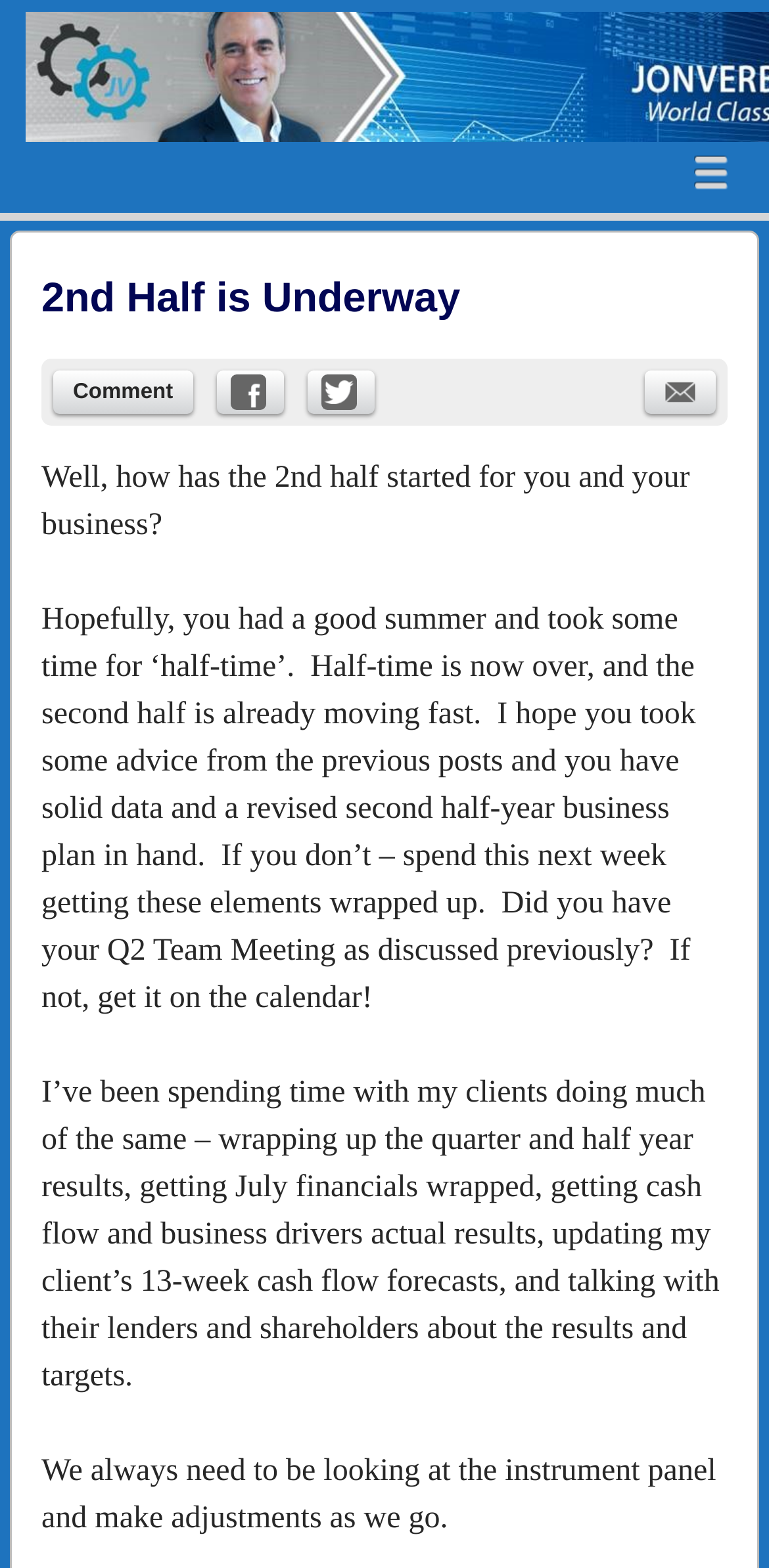What is the main topic of this webpage?
Using the information from the image, answer the question thoroughly.

Based on the content of the webpage, it appears to be discussing business planning, specifically the second half of the year. The text mentions reviewing quarterly results, revising business plans, and having team meetings, which are all related to business planning.